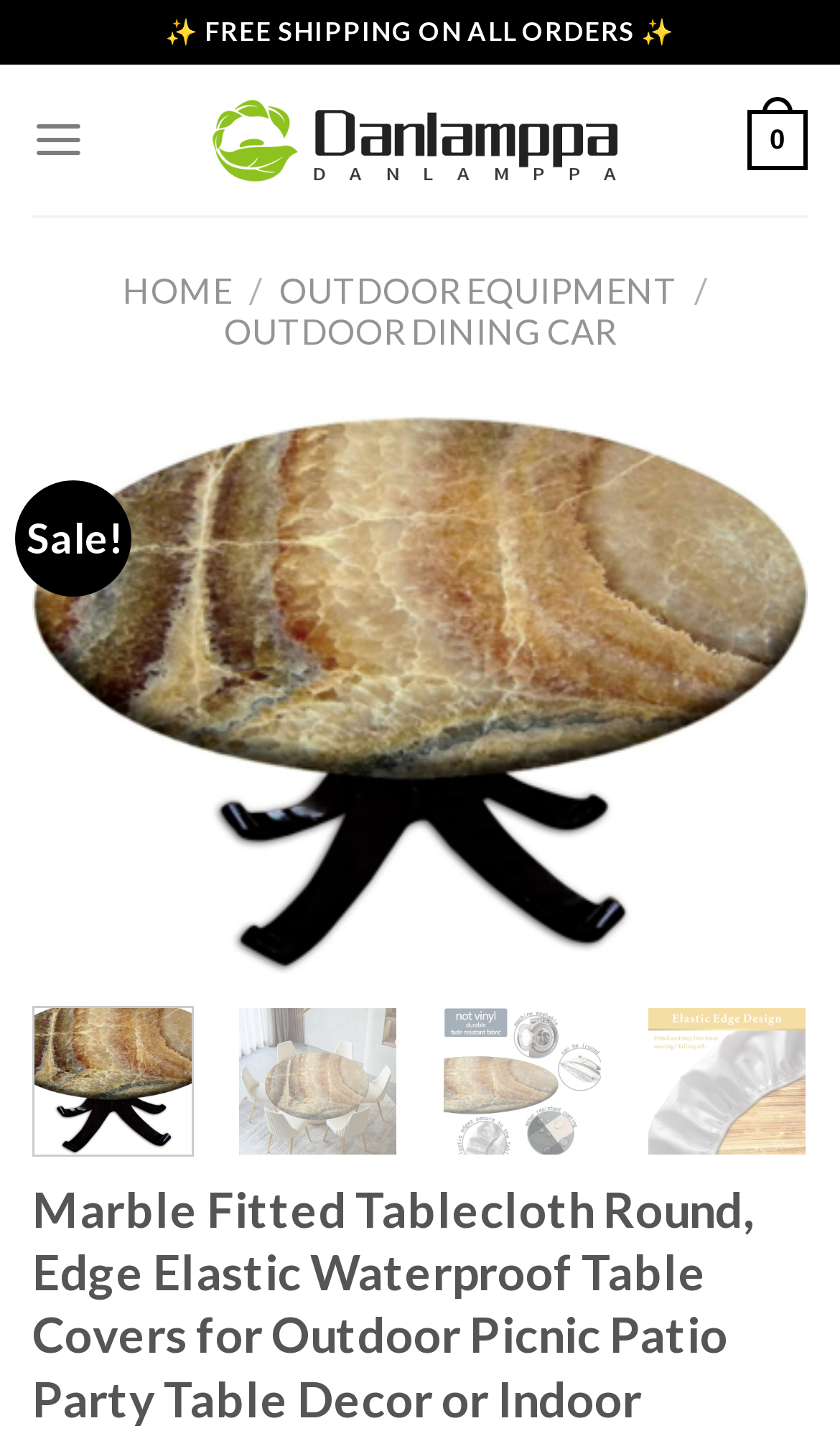What is the current status of the menu?
Look at the image and answer the question using a single word or phrase.

Not expanded